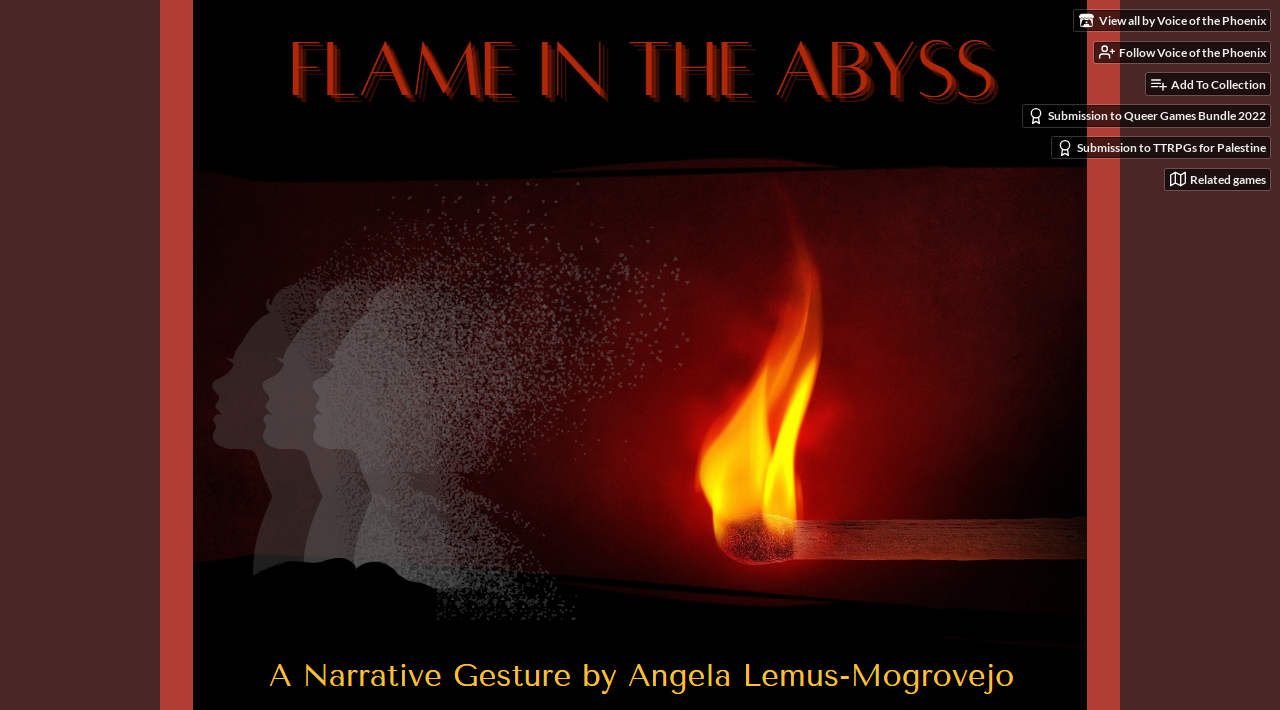Based on the description "Submission to TTRPGs for Palestine", find the bounding box of the specified UI element.

[0.822, 0.193, 0.992, 0.223]